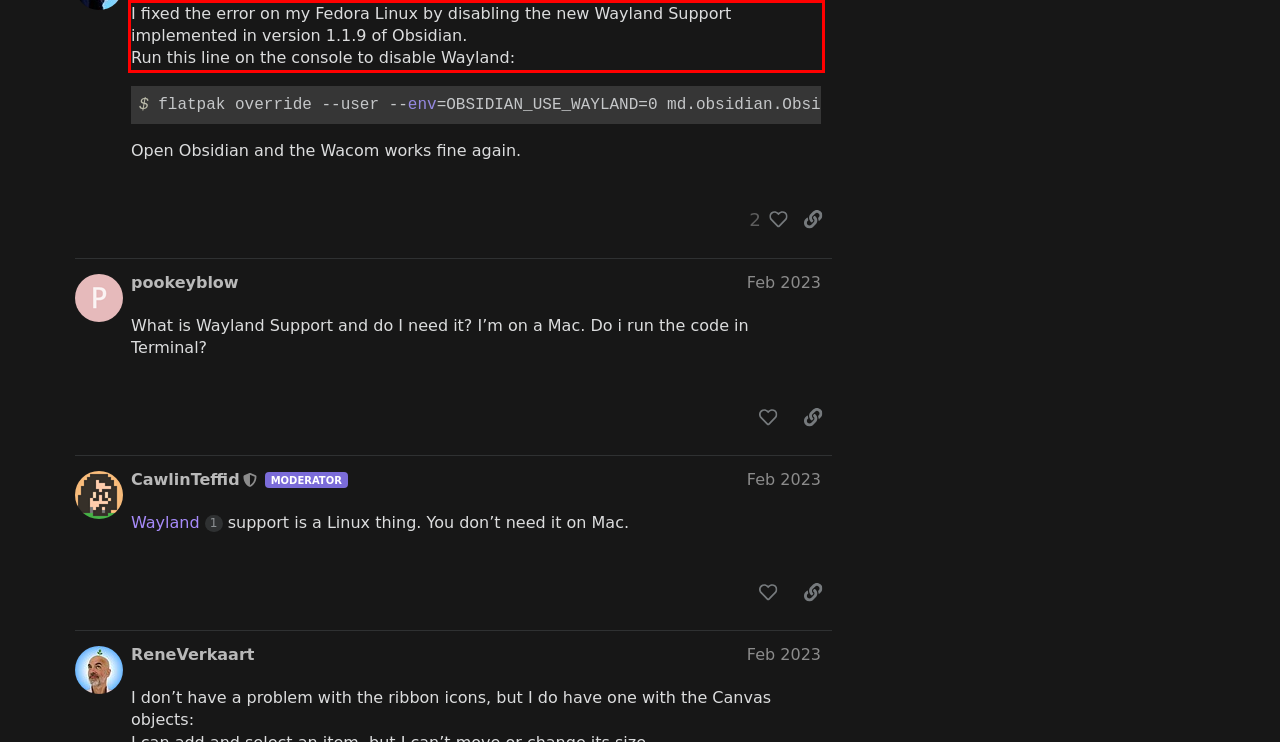With the given screenshot of a webpage, locate the red rectangle bounding box and extract the text content using OCR.

I fixed the error on my Fedora Linux by disabling the new Wayland Support implemented in version 1.1.9 of Obsidian. Run this line on the console to disable Wayland: